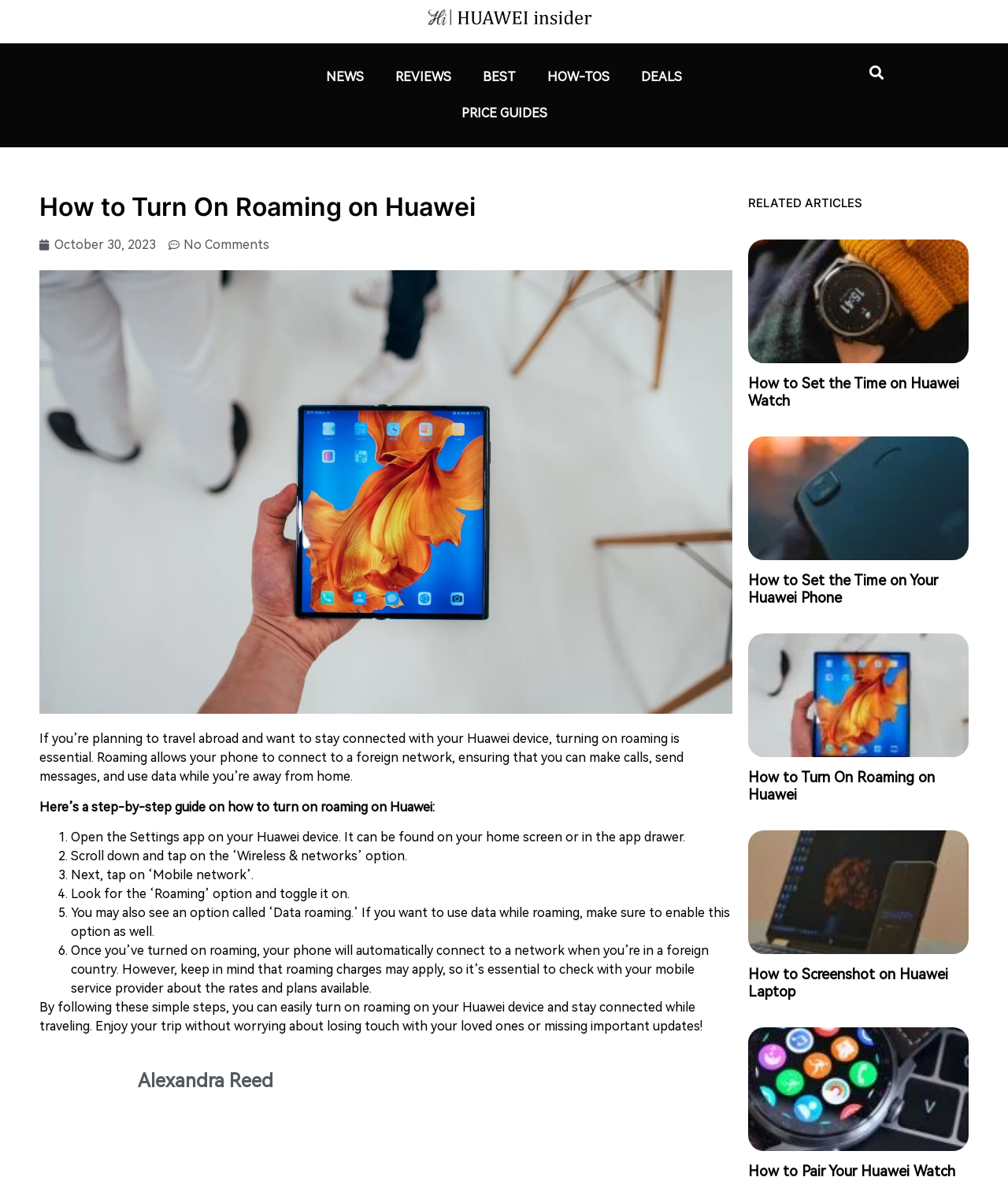Determine the bounding box coordinates for the element that should be clicked to follow this instruction: "Check related articles". The coordinates should be given as four float numbers between 0 and 1, in the format [left, top, right, bottom].

[0.742, 0.166, 0.855, 0.179]